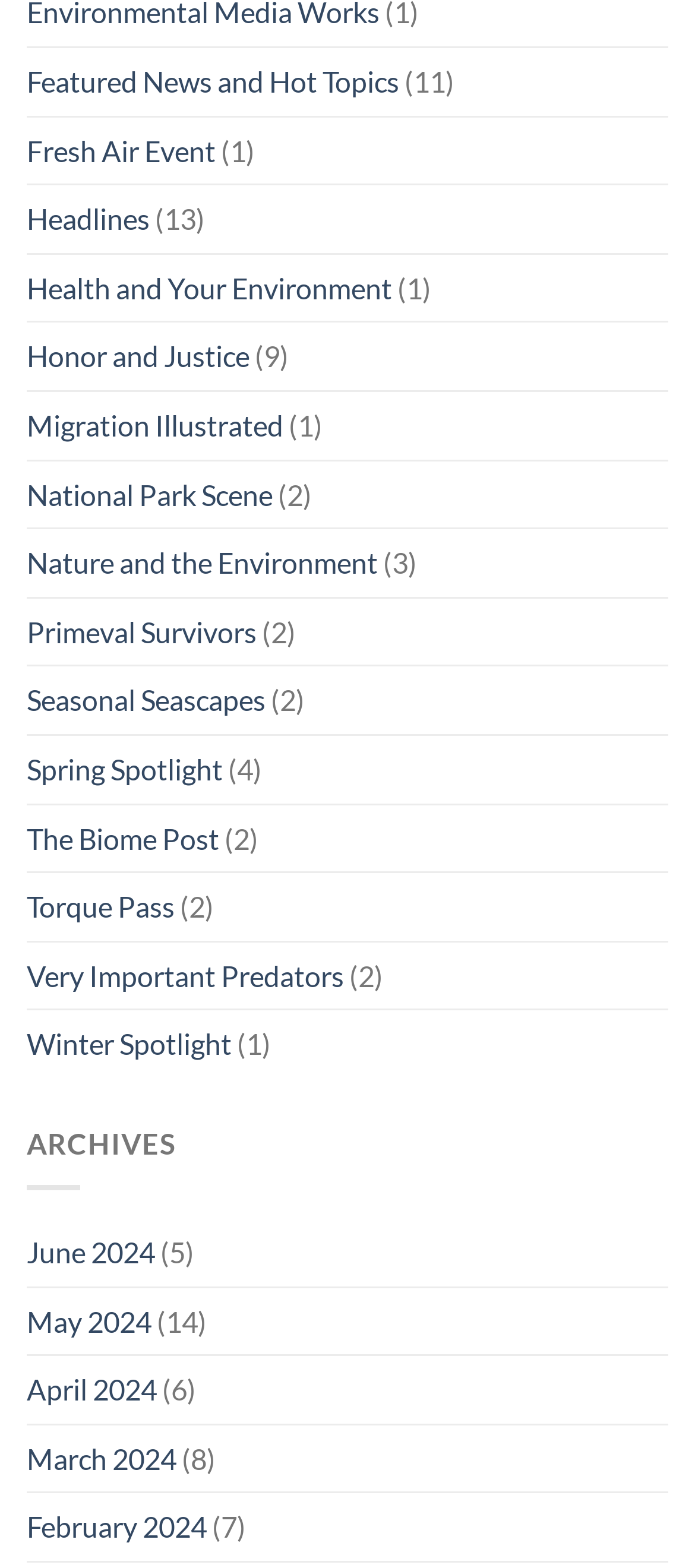Answer this question in one word or a short phrase: How many months are listed in the archives?

6